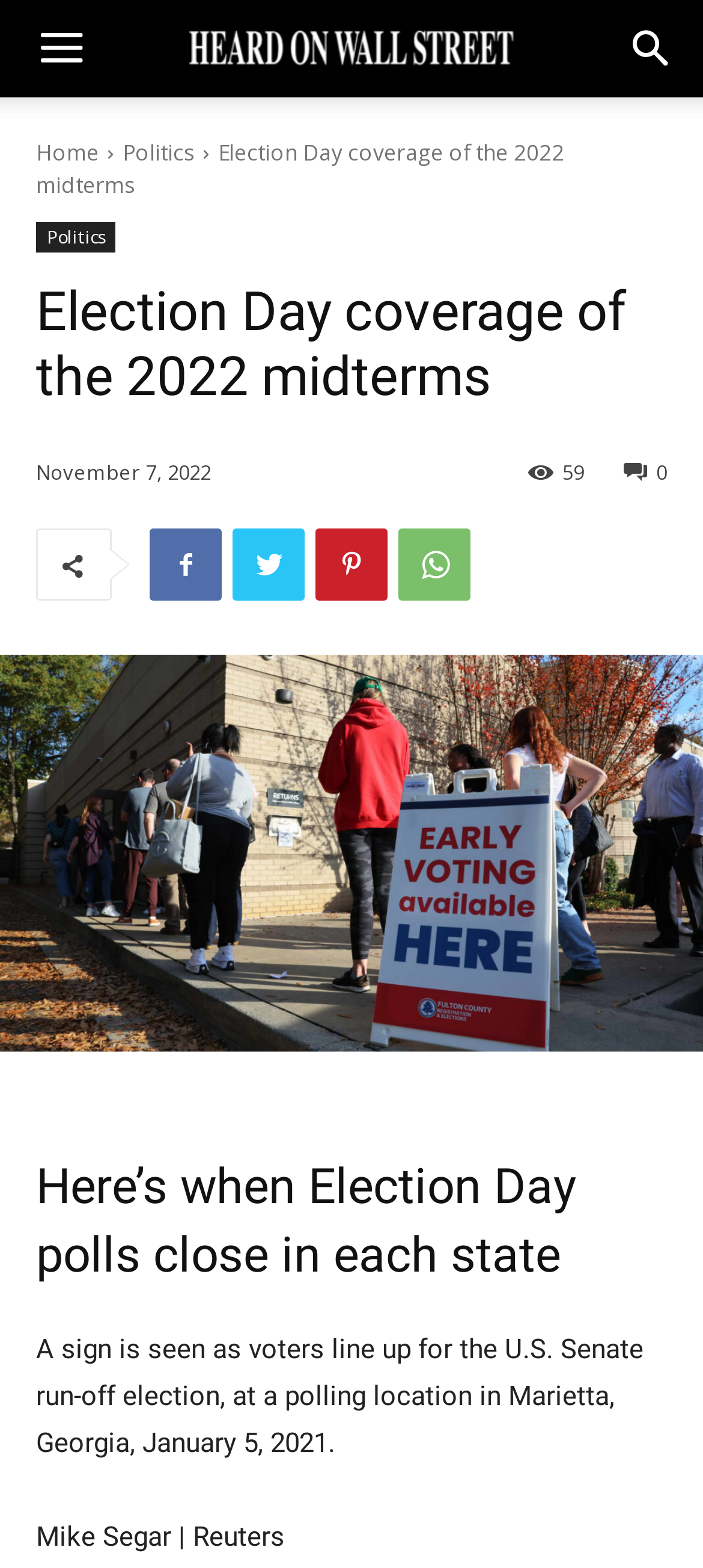What is the topic of the article?
Look at the screenshot and respond with one word or a short phrase.

Election Day coverage